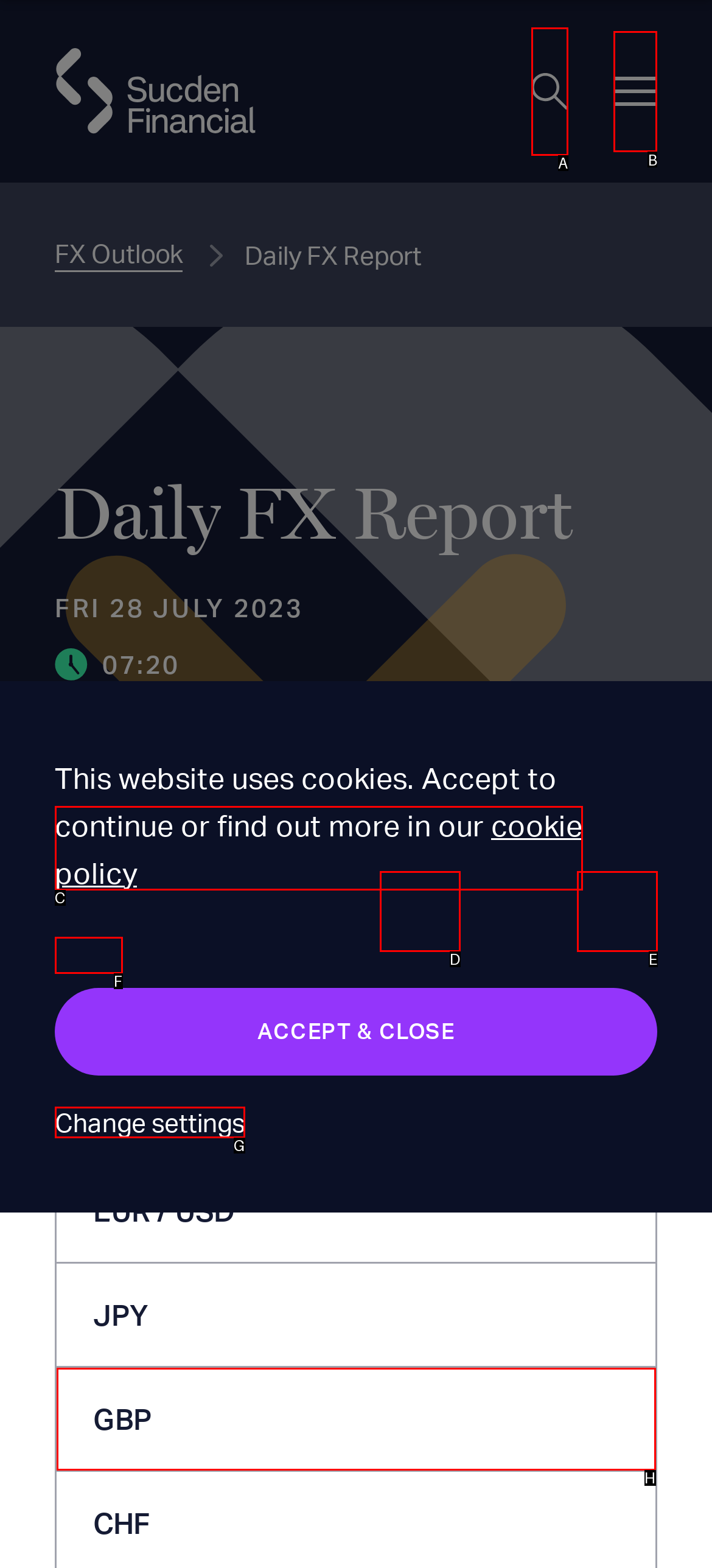Please identify the correct UI element to click for the task: Open navigation menu Respond with the letter of the appropriate option.

B